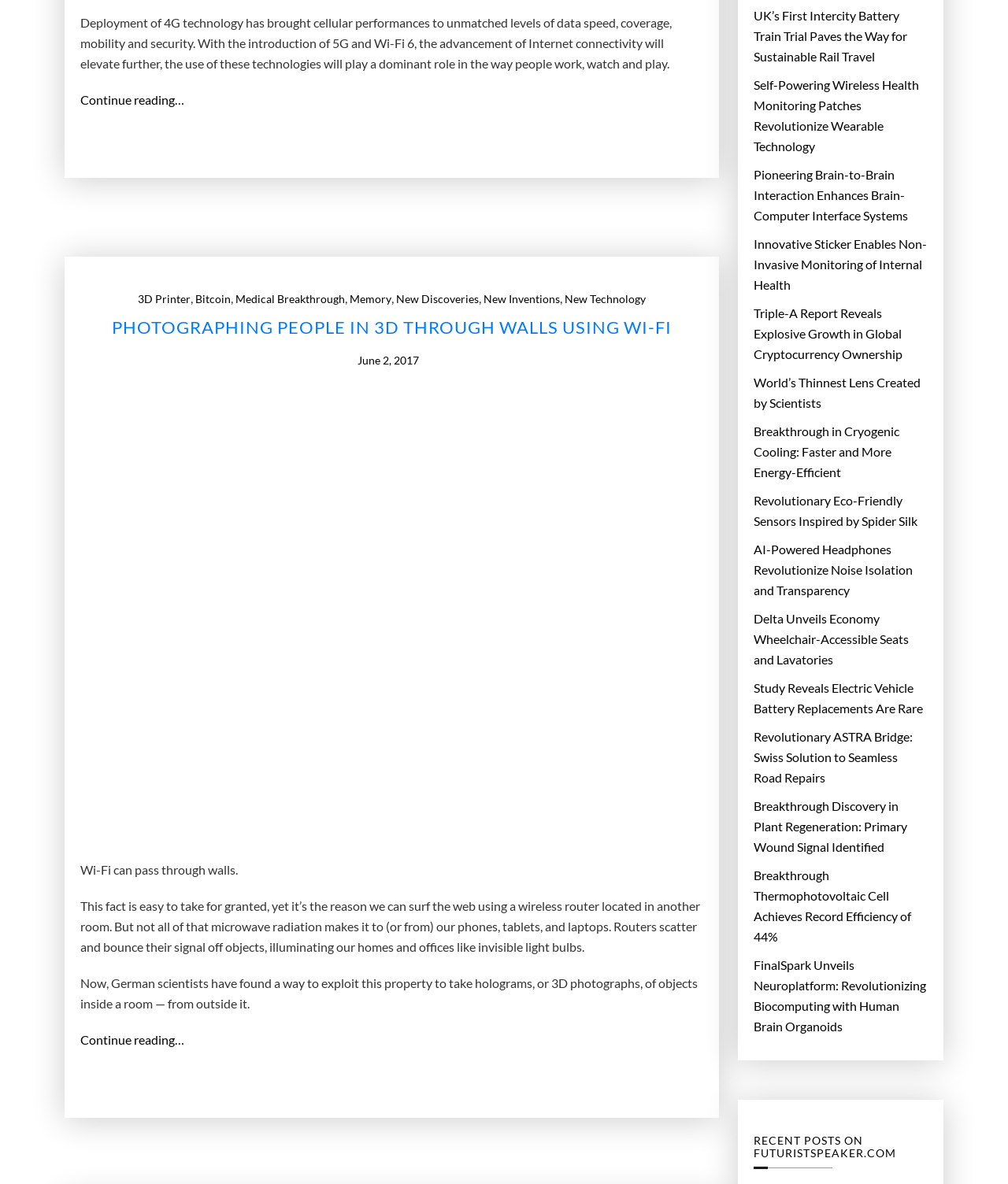What is the common theme among the links at the bottom of the webpage?
Using the information from the image, answer the question thoroughly.

The links at the bottom of the webpage appear to be related to various emerging technologies and innovations, such as battery trains, brain-computer interfaces, and cryogenic cooling, among others.